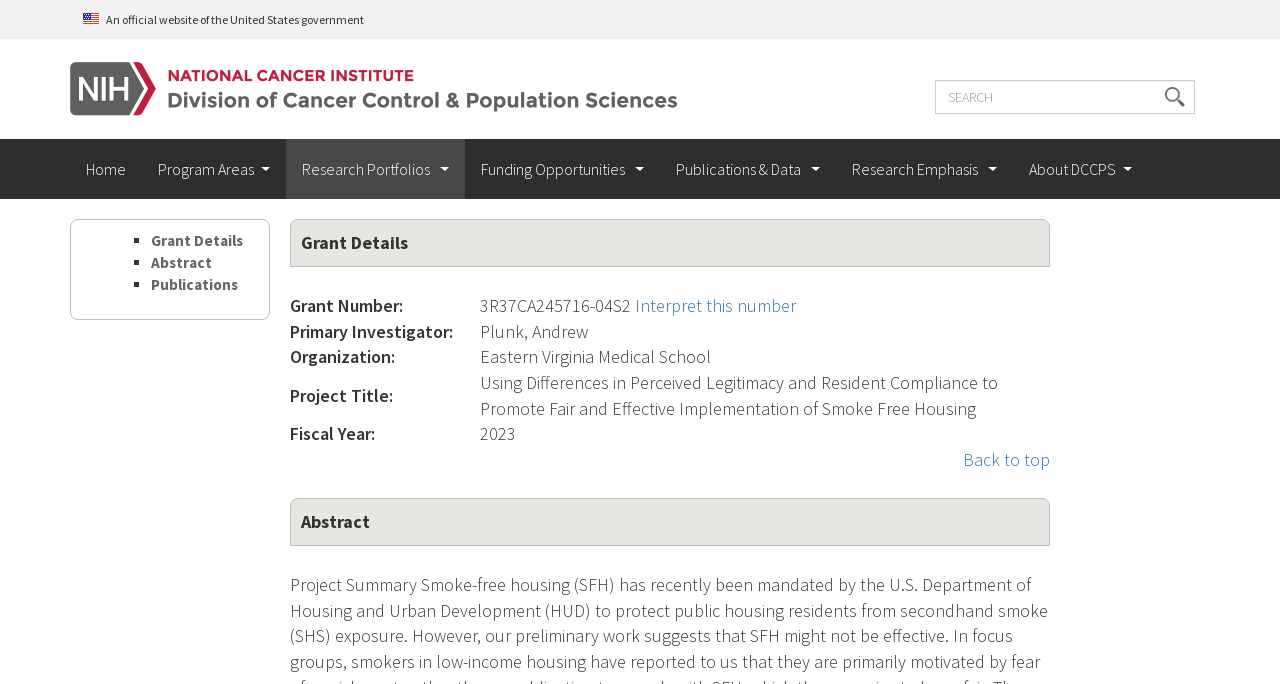Answer this question using a single word or a brief phrase:
What is the name of the organization?

Eastern Virginia Medical School